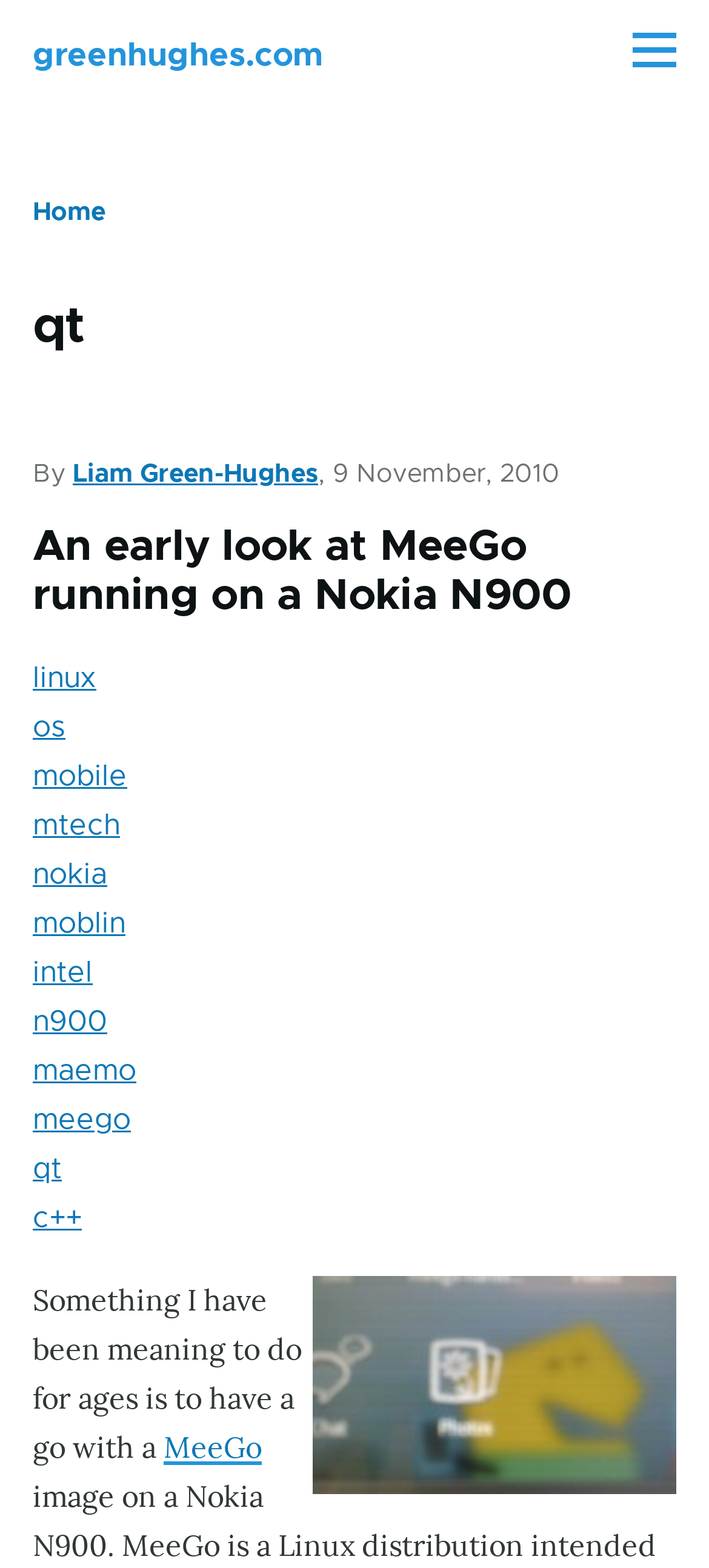What is the file format of the image on the webpage?
Analyze the image and provide a thorough answer to the question.

The webpage does not explicitly mention the file format of the image, but it is described as 'A blurry image of the MeeGo UI'.